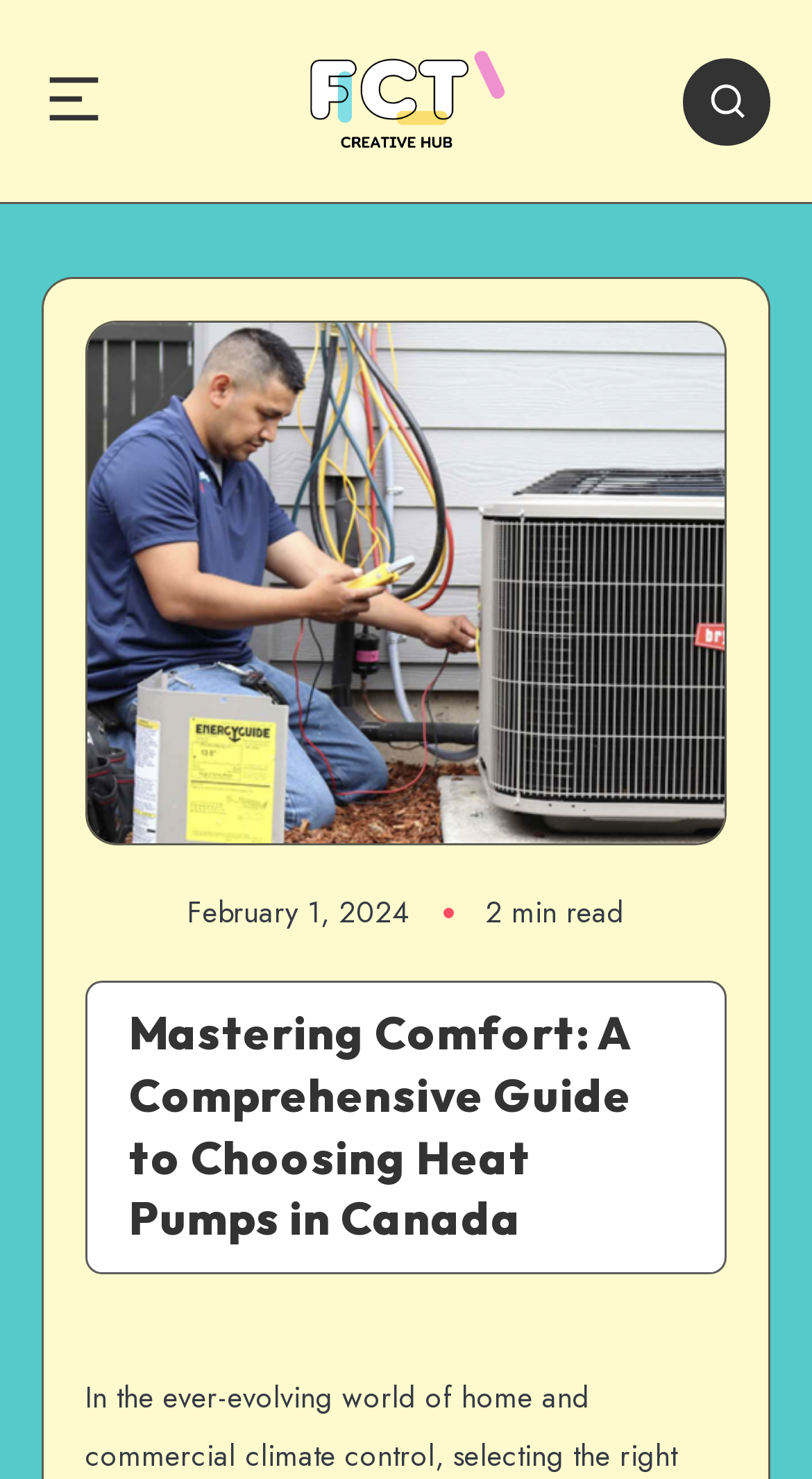Identify the bounding box for the element characterized by the following description: "alt="FCT"".

[0.372, 0.028, 0.628, 0.108]